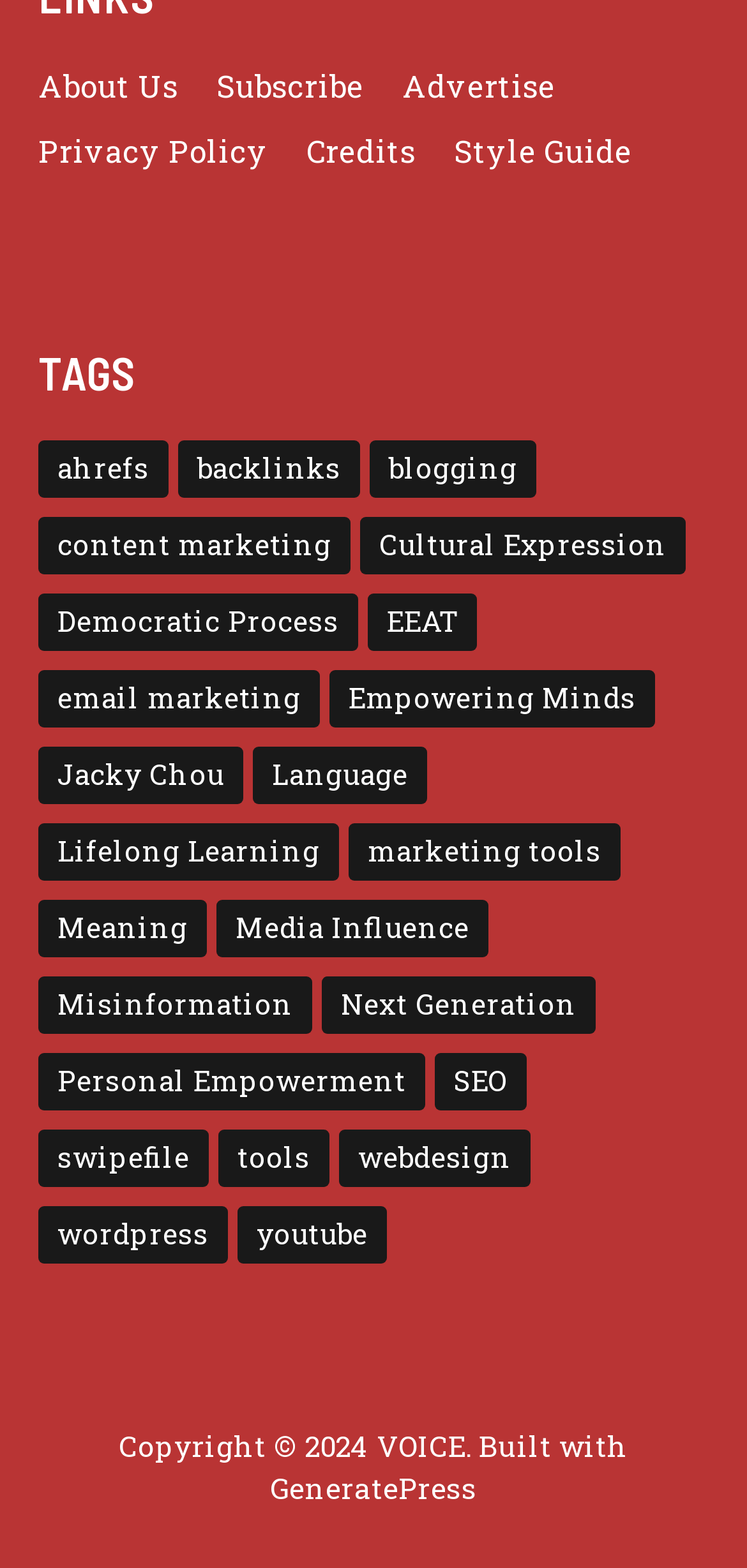Please give the bounding box coordinates of the area that should be clicked to fulfill the following instruction: "visit GeneratePress". The coordinates should be in the format of four float numbers from 0 to 1, i.e., [left, top, right, bottom].

[0.362, 0.822, 0.638, 0.846]